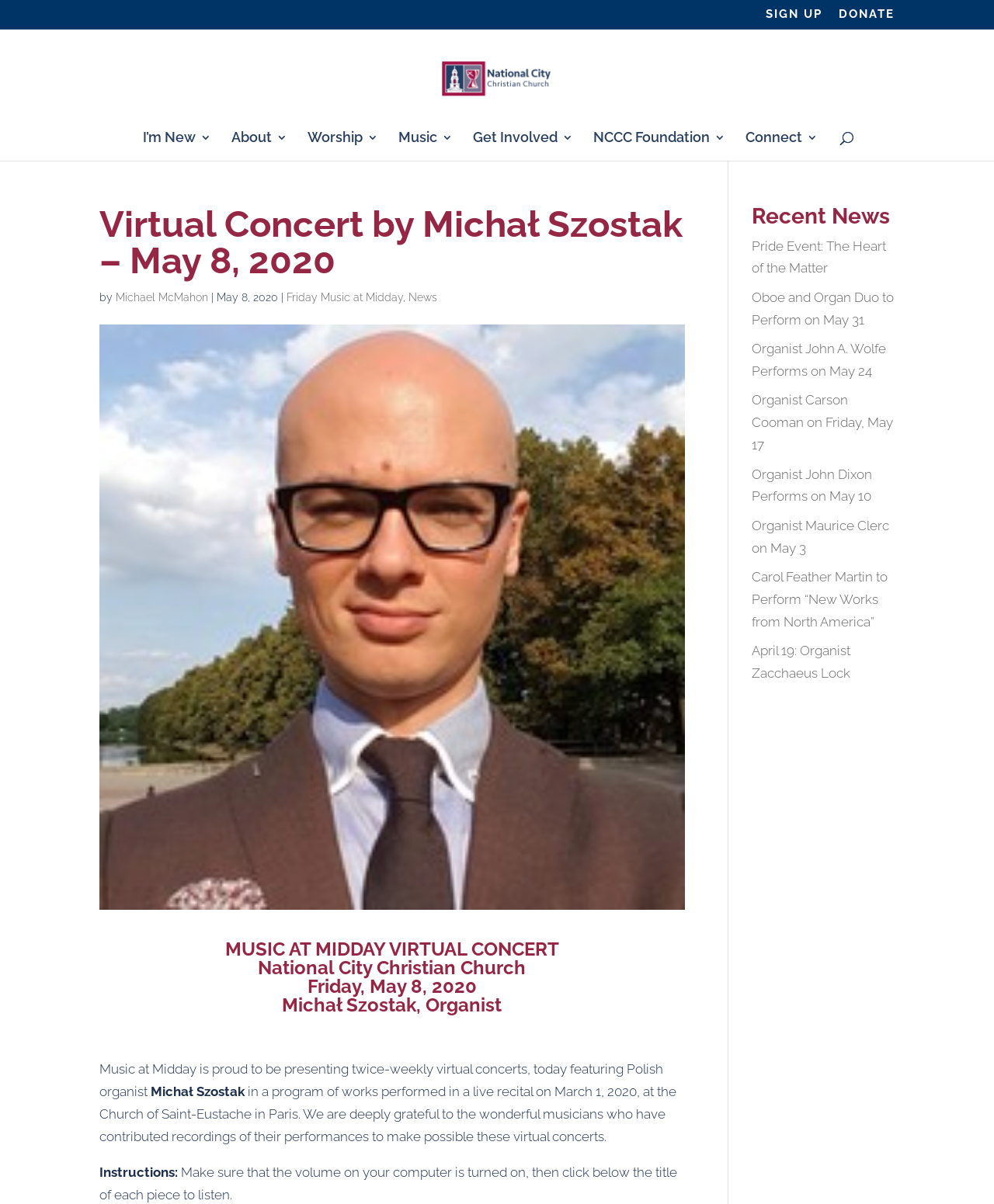Provide a thorough summary of the webpage.

The webpage is about a virtual concert by Michał Szostak, a Polish organist, held on May 8, 2020, at the National City Christian Church. At the top of the page, there are links to "SIGN UP" and "DONATE" on the right side, and a link to the church's website on the left side, accompanied by the church's logo. Below these links, there is a navigation menu with seven items: "I'm New", "About", "Worship", "Music", "Get Involved", "NCCC Foundation", and "Connect". 

On the left side of the page, there is a search box with a label "Search for:". Below the navigation menu, there is a heading that announces the virtual concert, followed by a paragraph of text that introduces the concert and the organist. The text also explains that the concert is part of the "Music at Midday" series and that it features a program of works performed in a live recital on March 1, 2020, at the Church of Saint-Eustache in Paris.

Below this introduction, there are instructions on how to listen to the concert, which involves clicking on the title of each piece to play the recording. On the right side of the page, there is a section titled "Recent News" that lists six news articles about upcoming organ concerts and performances. Each article is represented by a link with a brief title.